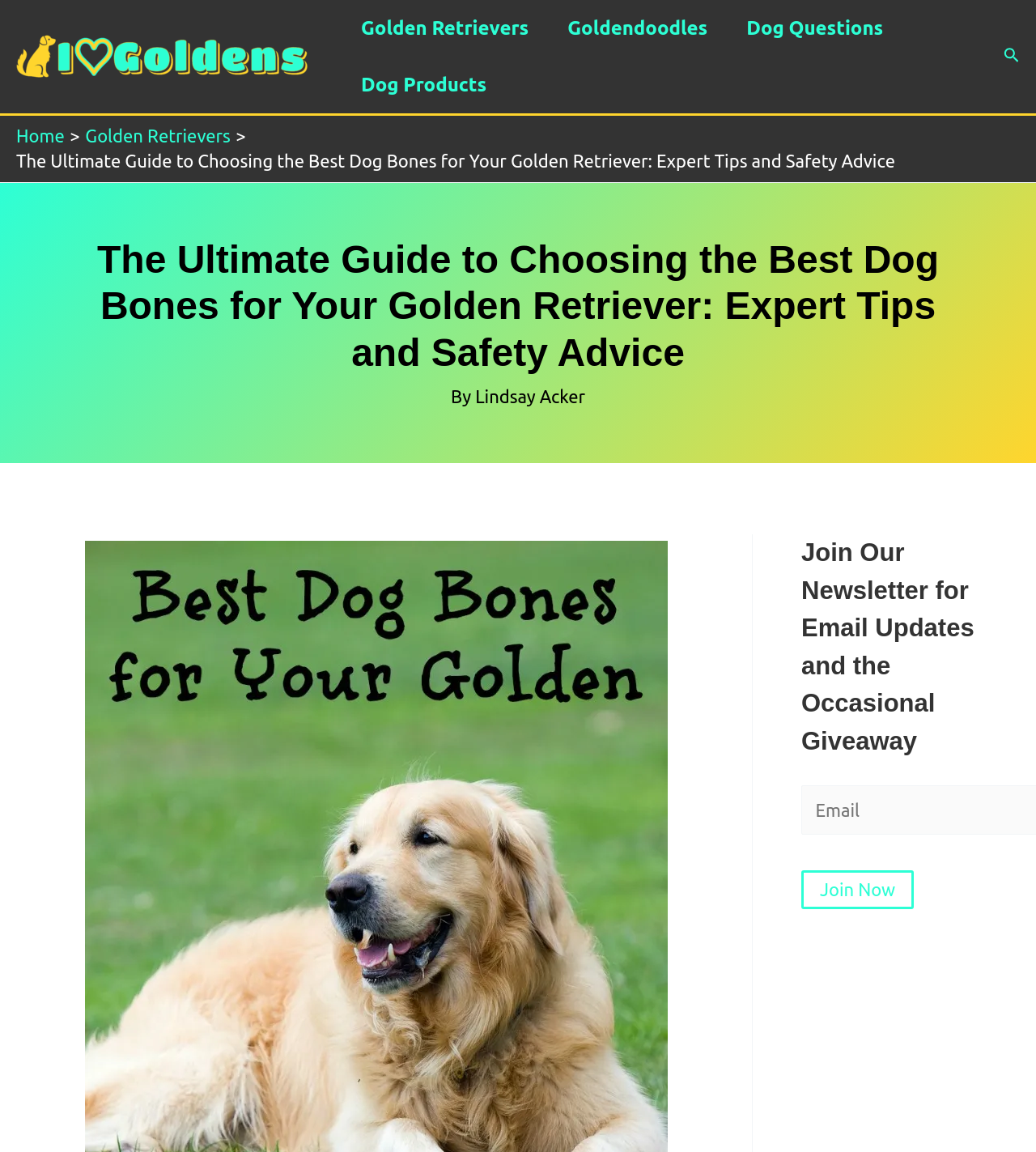Determine the bounding box coordinates of the clickable region to follow the instruction: "search for something".

[0.969, 0.039, 0.984, 0.059]